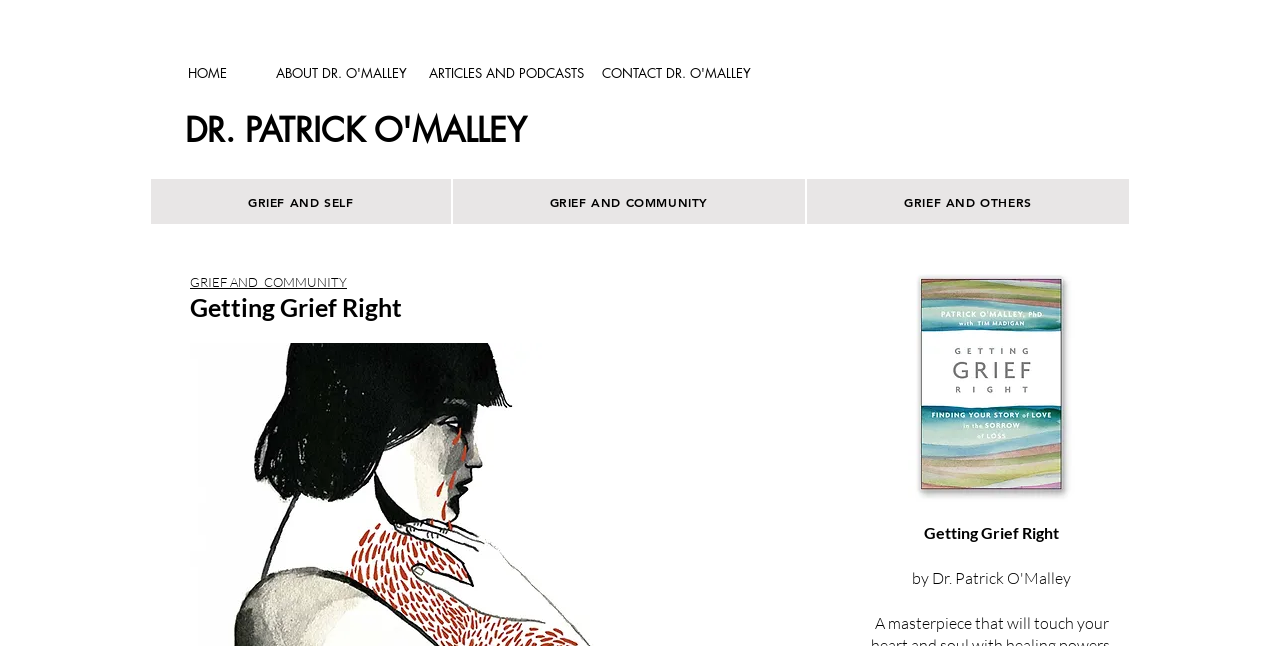Please identify the bounding box coordinates for the region that you need to click to follow this instruction: "explore grief and self".

[0.117, 0.276, 0.353, 0.349]